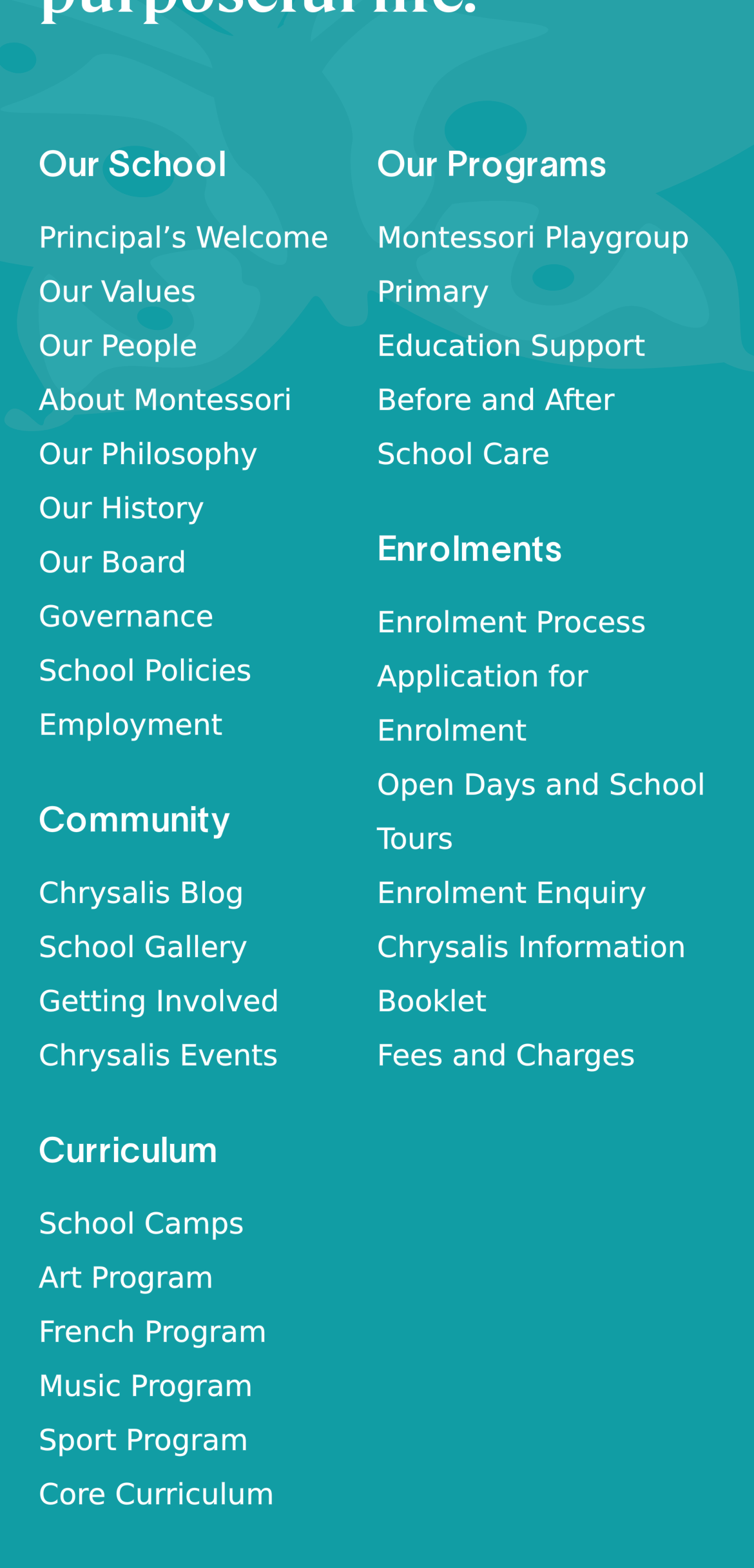How many sections are there on the webpage?
Could you give a comprehensive explanation in response to this question?

I identified the different sections on the webpage, which are 'Our School', 'Our Programs', 'Enrolments', 'Curriculum', and 'Community'. There are 5 sections in total.